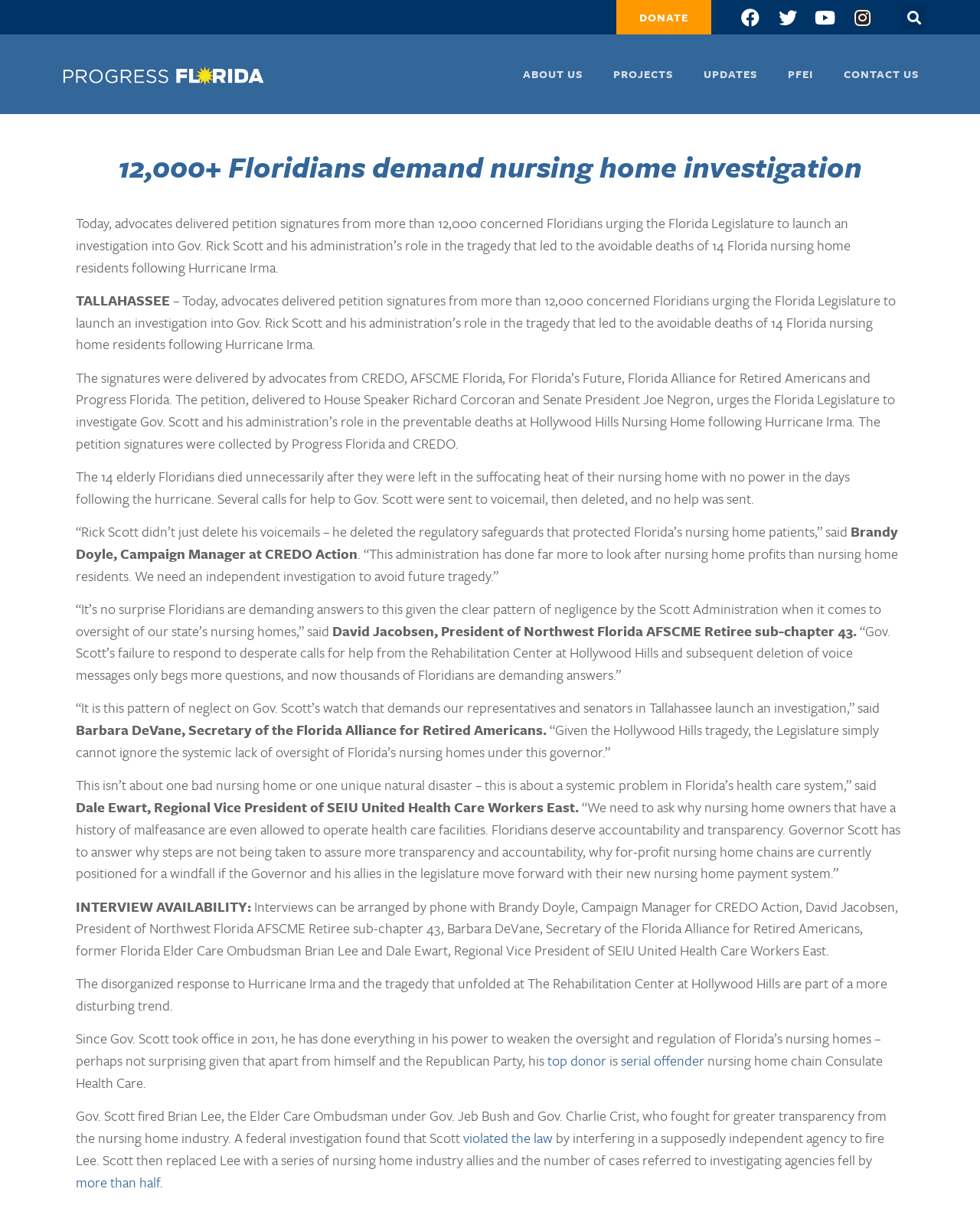What is the number of Floridians demanding a nursing home investigation?
Refer to the image and give a detailed answer to the question.

The answer can be found in the heading '12,000+ Floridians demand nursing home investigation' and also in the StaticText 'Today, advocates delivered petition signatures from more than 12,000 concerned Floridians urging the Florida Legislature to launch an investigation into Gov. Rick Scott and his administration’s role in the tragedy...'.